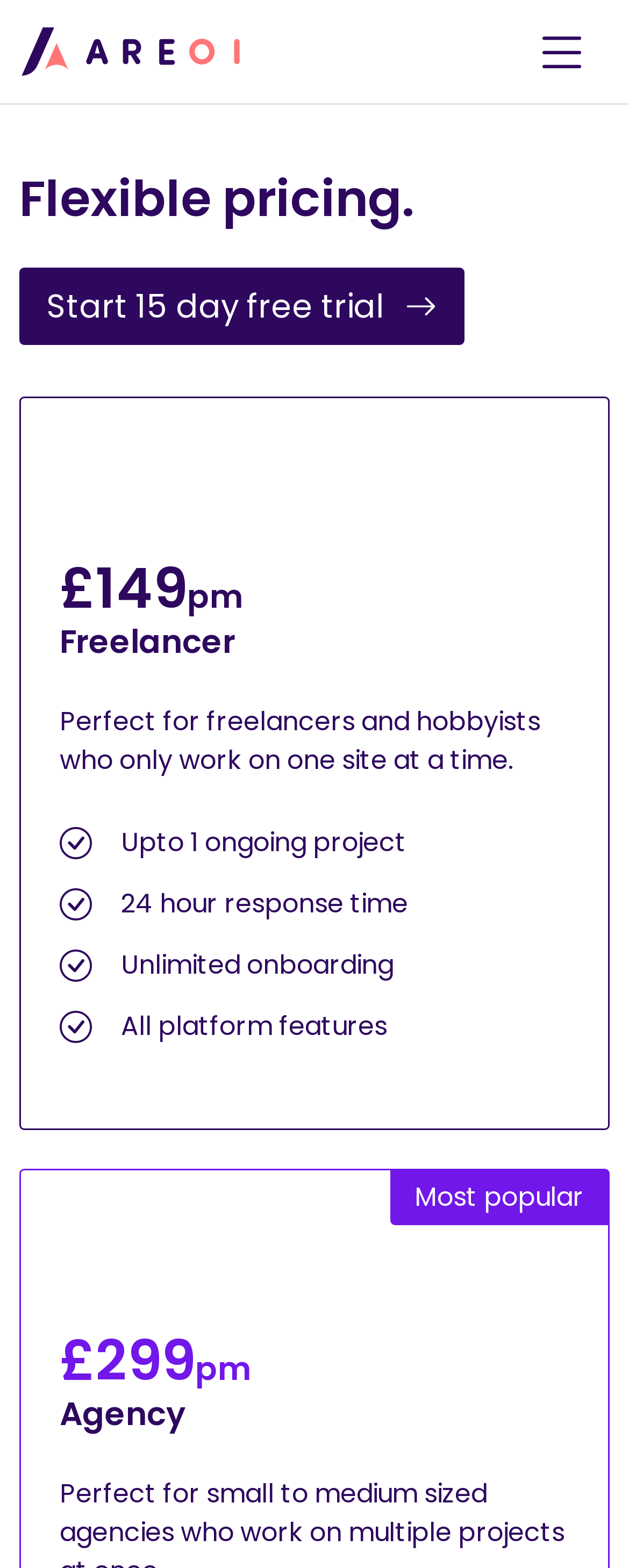Utilize the details in the image to give a detailed response to the question: What type of users is the £299pm plan suitable for?

The £299pm plan is suitable for agencies, as indicated by the StaticText 'Agency' next to the heading '£299pm'. This plan is likely designed for small to medium-sized agencies that work on multiple projects at once.